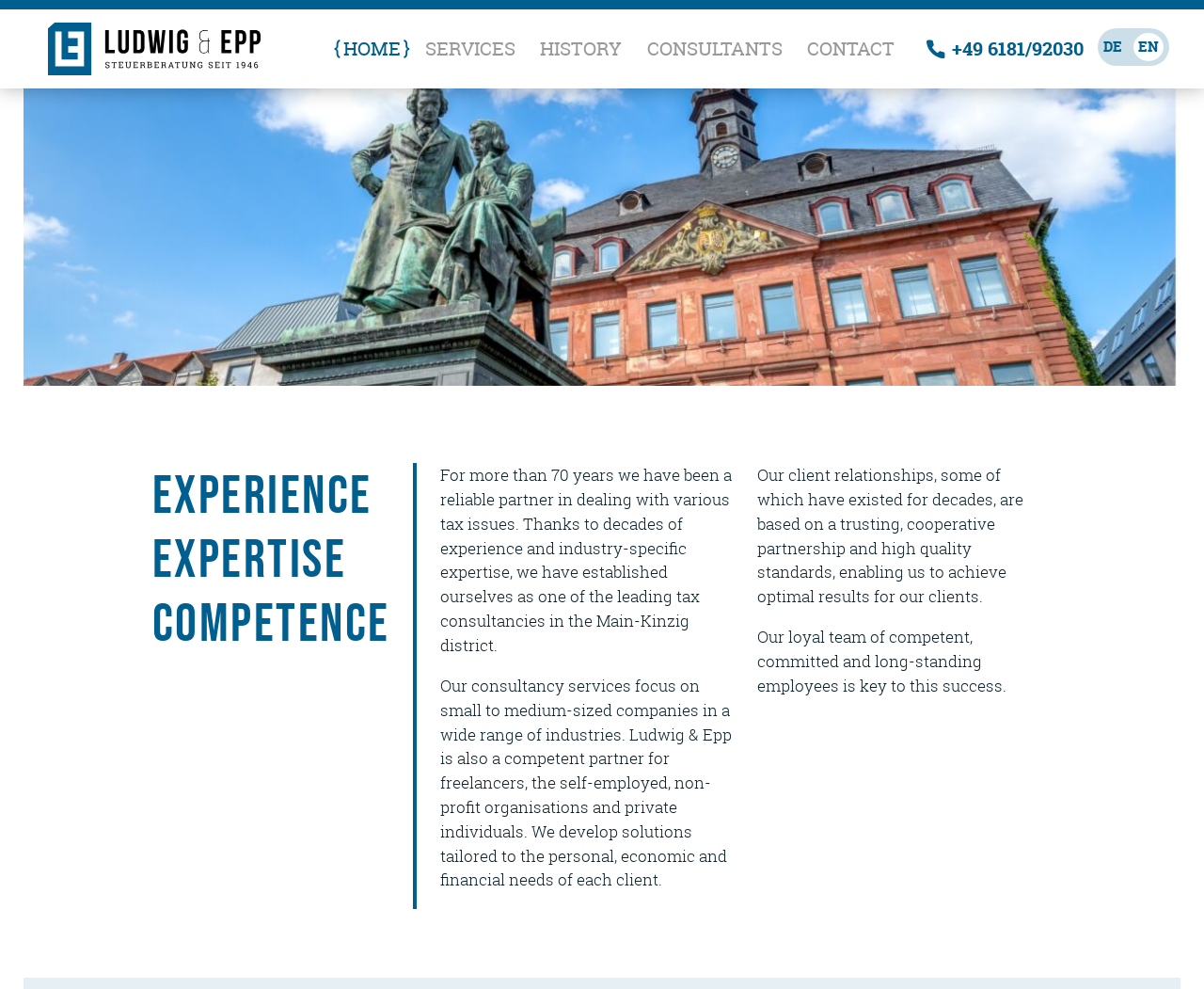Identify the bounding box coordinates for the region of the element that should be clicked to carry out the instruction: "Switch to English language". The bounding box coordinates should be four float numbers between 0 and 1, i.e., [left, top, right, bottom].

[0.942, 0.033, 0.967, 0.062]